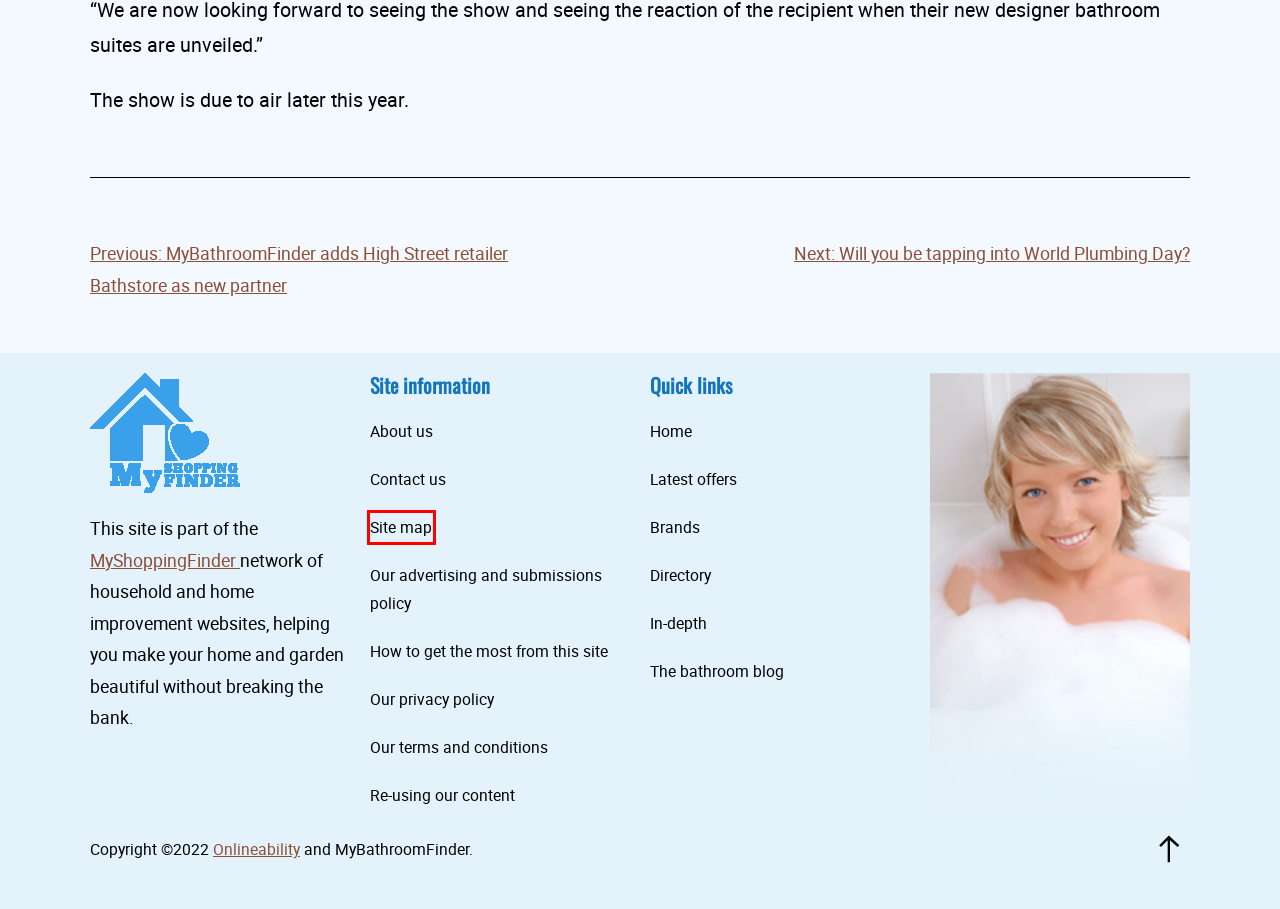You are presented with a screenshot of a webpage that includes a red bounding box around an element. Determine which webpage description best matches the page that results from clicking the element within the red bounding box. Here are the candidates:
A. Will you be tapping into World Plumbing Day? - MyBathroomFinder
B. MyBathroomFinder adds High Street retailer Bathstore as new partner - MyBathroomFinder
C. How to get the most from this site - MyBathroomFinder
D. Contact us - MyBathroomFinder
E. Site map - MyBathroomFinder
F. Welcome - MyShoppingFinder
G. Our advertising and submissions policy - MyBathroomFinder
H. Better Bathrooms - MyBathroomFinder

E